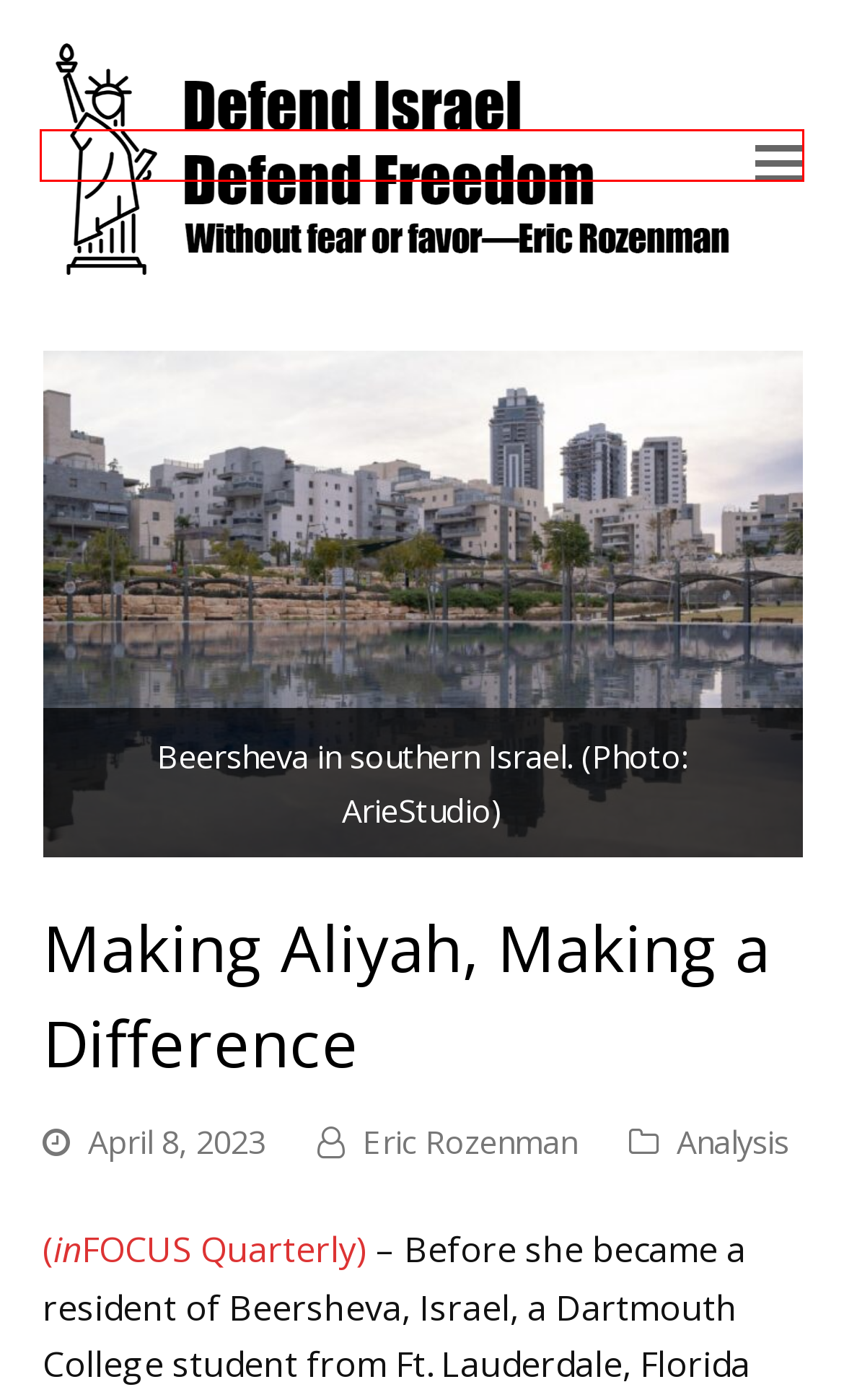You are provided with a screenshot of a webpage that has a red bounding box highlighting a UI element. Choose the most accurate webpage description that matches the new webpage after clicking the highlighted element. Here are your choices:
A. Analysis Archives – Defend Israel, Defend Freedom
B. Jews Archives – Defend Israel, Defend Freedom
C. Iran Archives – Defend Israel, Defend Freedom
D. Home – Defend Israel, Defend Freedom
E. Israel Archives – Defend Israel, Defend Freedom
F. Europe Archives – Defend Israel, Defend Freedom
G. United Nations Archives – Defend Israel, Defend Freedom
H. Eric Rozenman, Author at Defend Israel, Defend Freedom

D